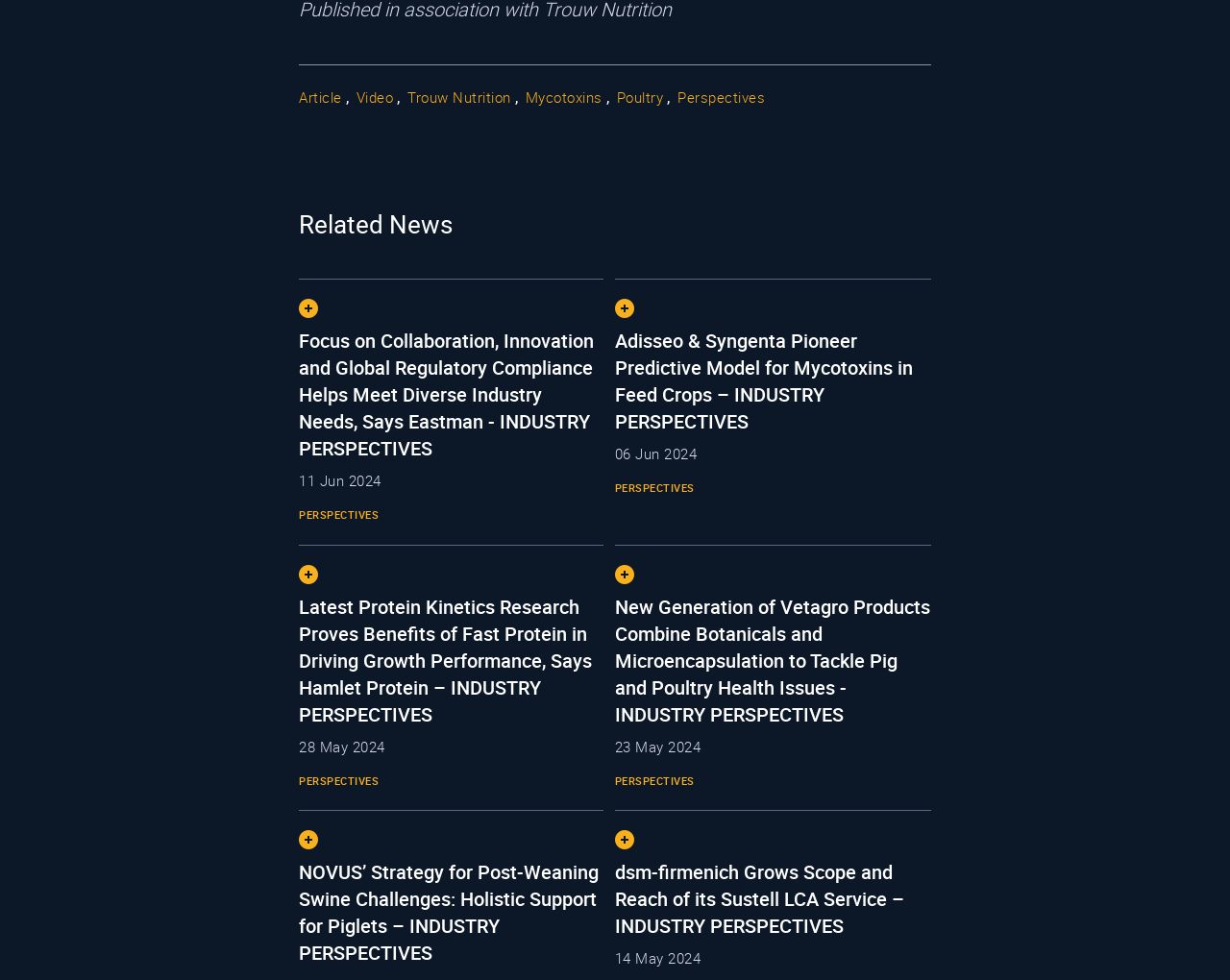Please determine the bounding box of the UI element that matches this description: Perspectives. The coordinates should be given as (top-left x, top-left y, bottom-right x, bottom-right y), with all values between 0 and 1.

[0.5, 0.49, 0.565, 0.505]